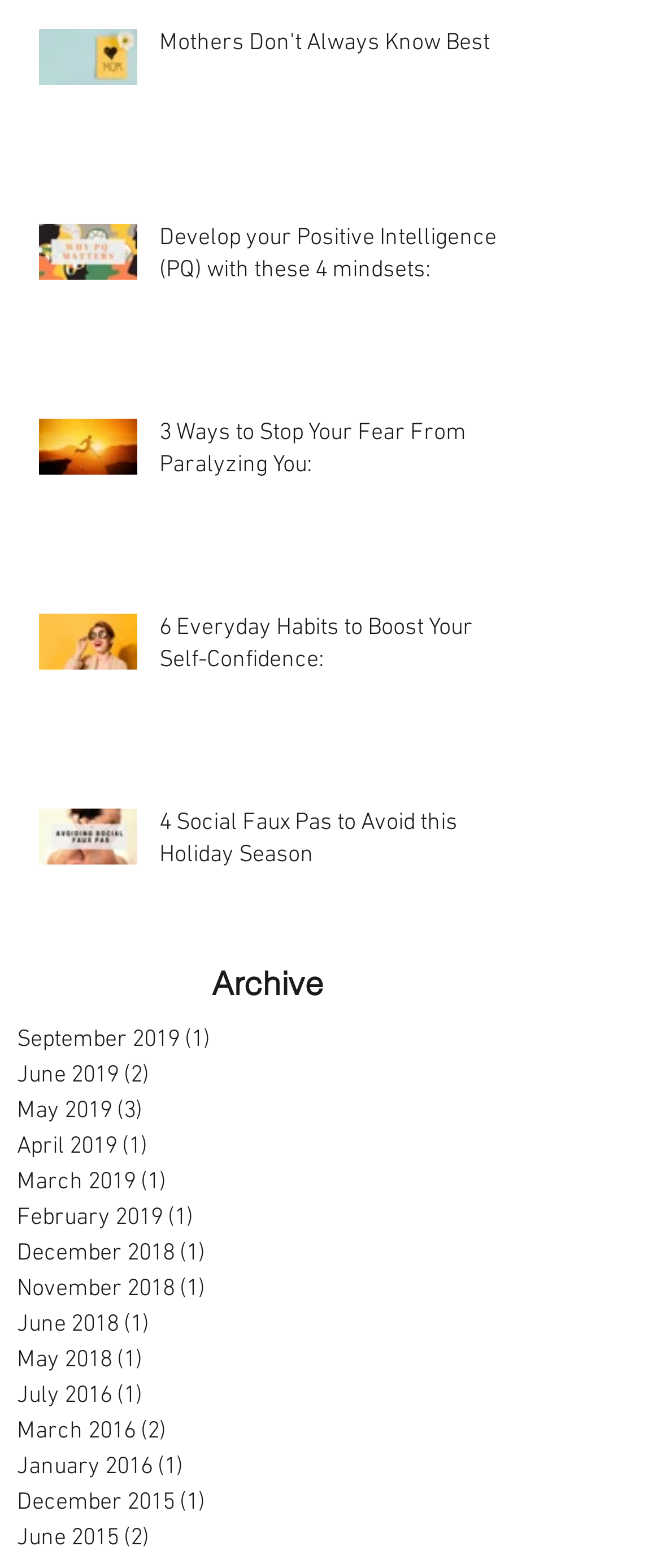What is the topic of the article with the image at coordinates [0.059, 0.391, 0.208, 0.427]?
Please provide a single word or phrase as your answer based on the image.

Self-confidence